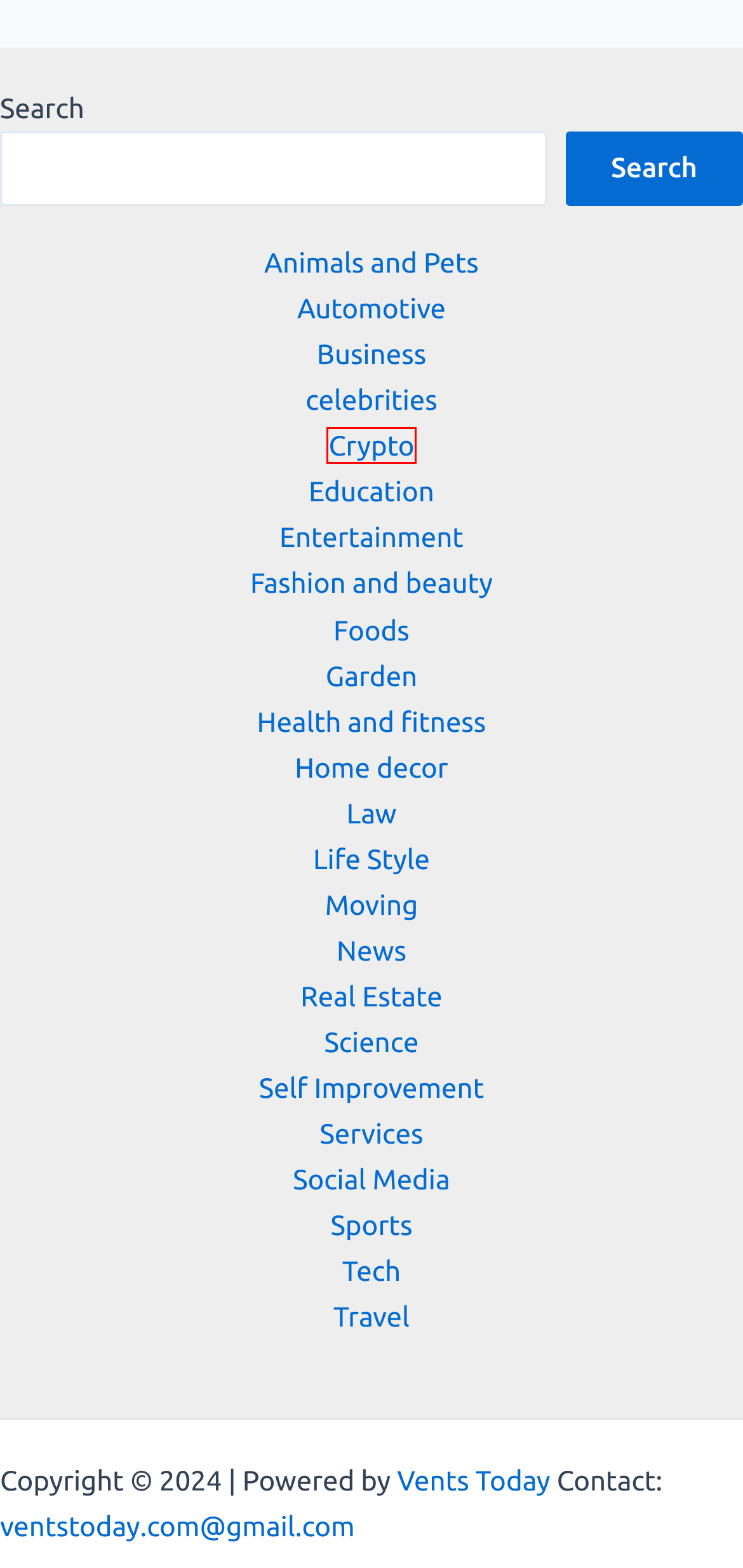You’re provided with a screenshot of a webpage that has a red bounding box around an element. Choose the best matching webpage description for the new page after clicking the element in the red box. The options are:
A. Sports -
B. Automotive -
C. Moving -
D. Life Style -
E. Garden -
F. Services -
G. Crypto -
H. Business -

G